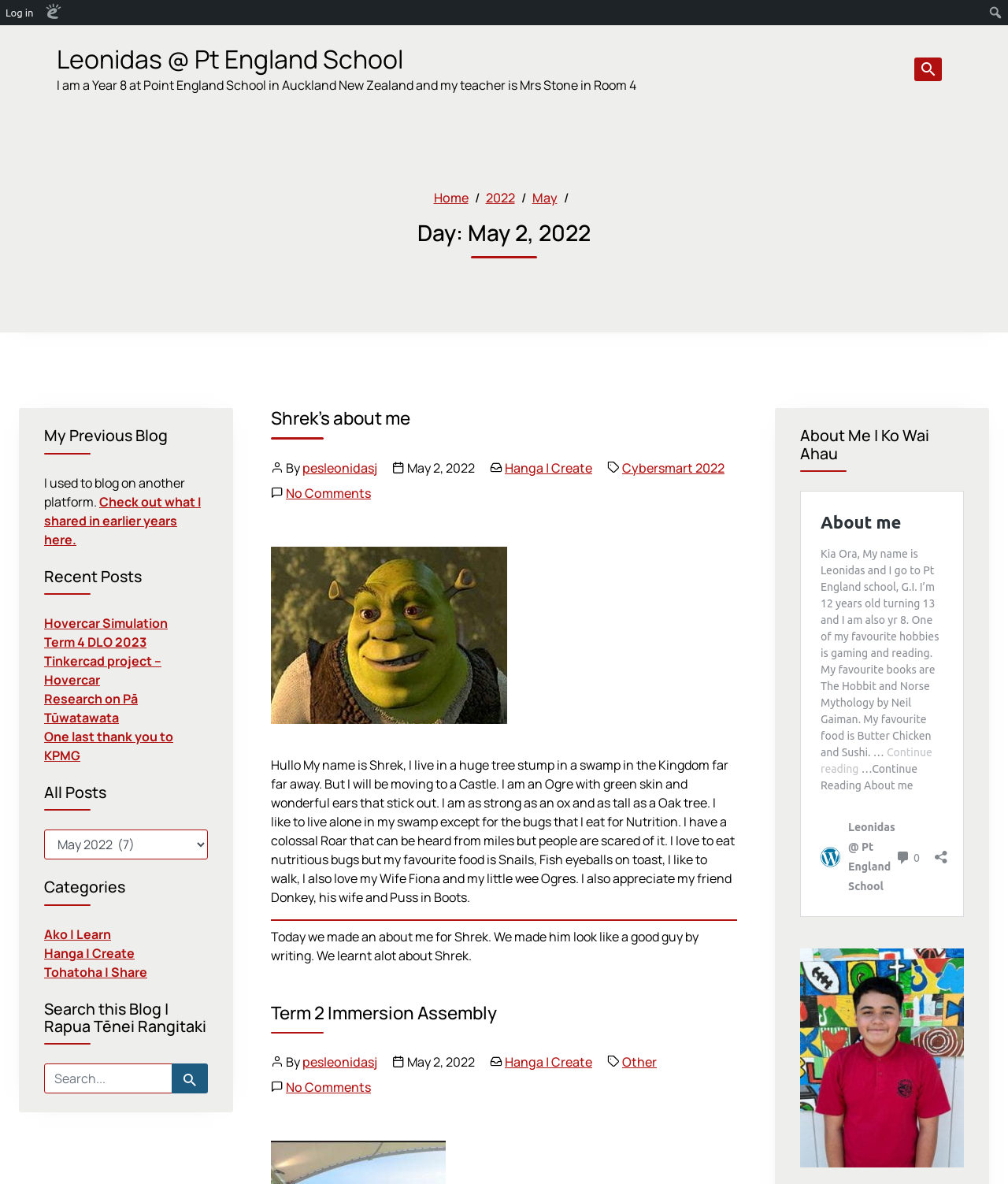Find the bounding box coordinates of the element you need to click on to perform this action: 'check out the about me page'. The coordinates should be represented by four float values between 0 and 1, in the format [left, top, right, bottom].

[0.794, 0.415, 0.956, 0.775]